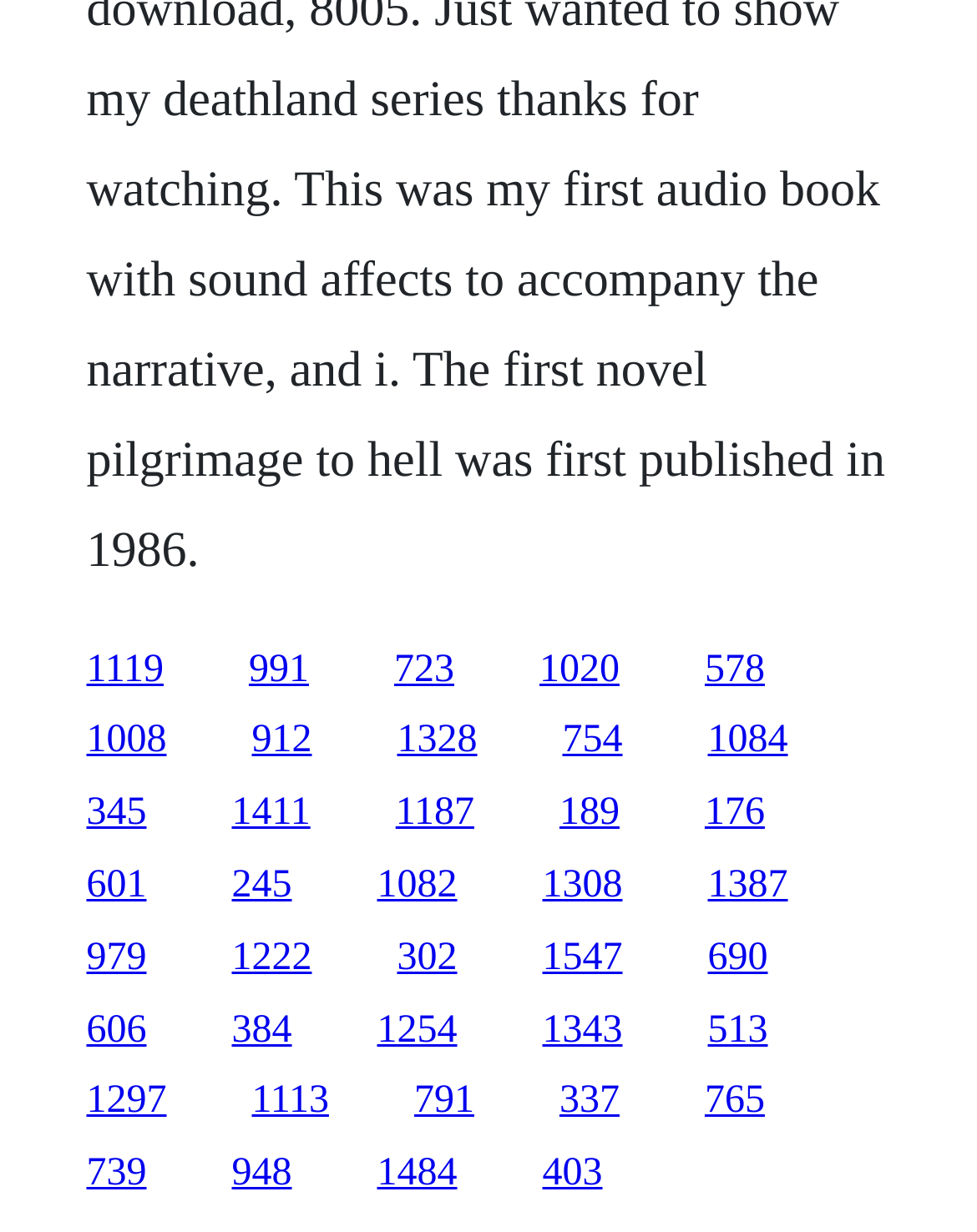Pinpoint the bounding box coordinates of the clickable element needed to complete the instruction: "View Game Software Development Contract". The coordinates should be provided as four float numbers between 0 and 1: [left, top, right, bottom].

None